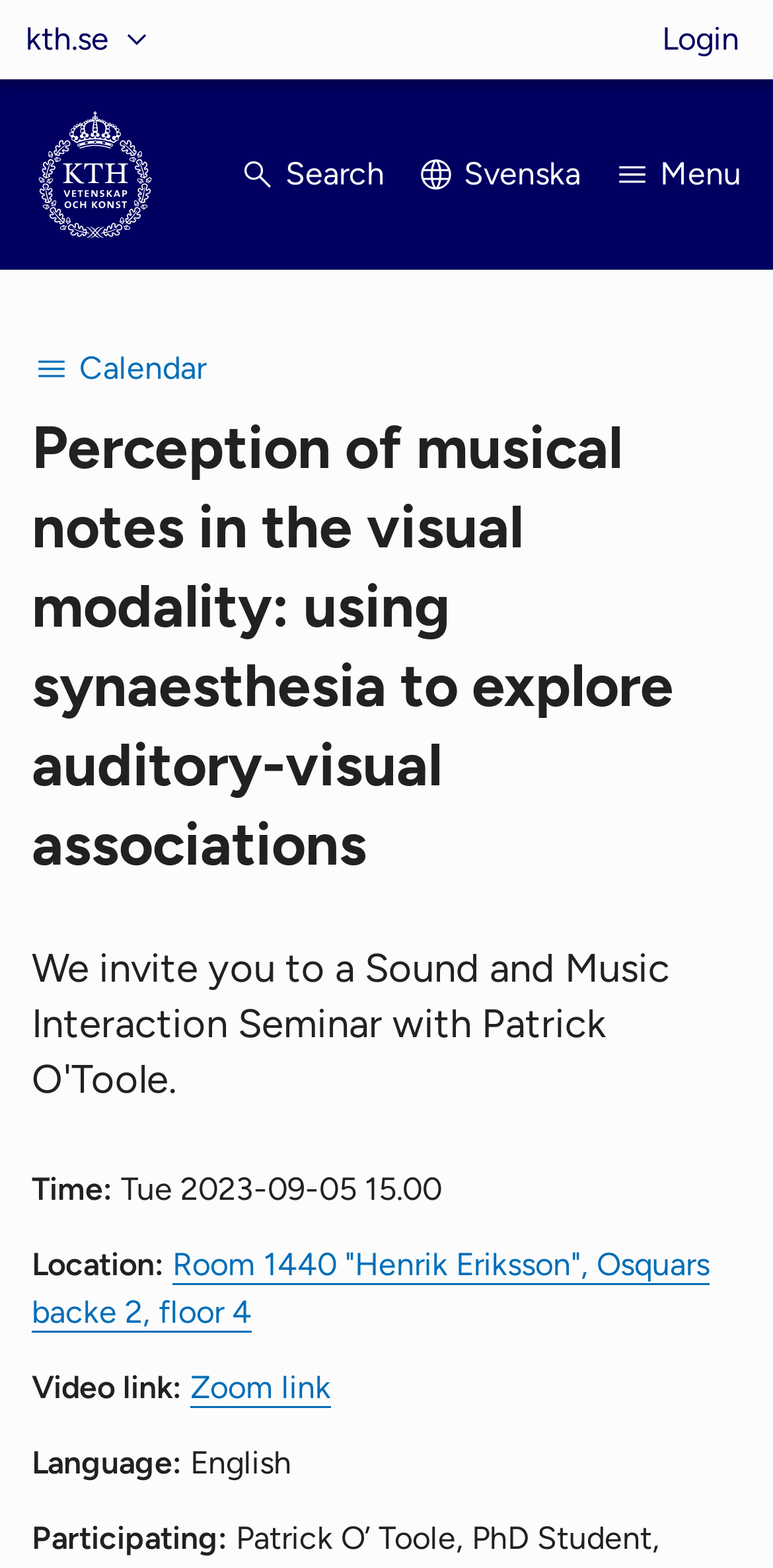What is the language of the event?
Using the details shown in the screenshot, provide a comprehensive answer to the question.

I found the language of the event by looking at the 'Language:' section, which is located below the main heading. The language is specified as 'English', so I extracted it directly.